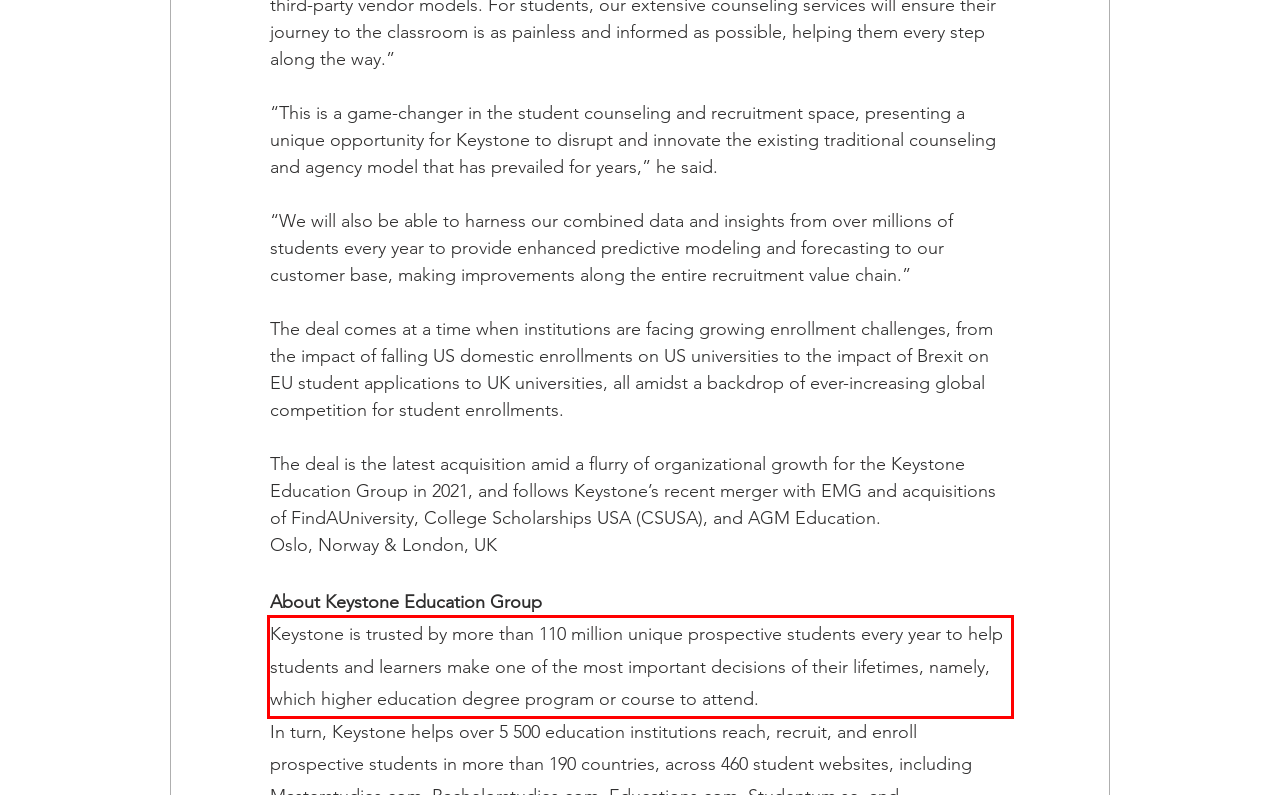Please use OCR to extract the text content from the red bounding box in the provided webpage screenshot.

Keystone is trusted by more than 110 million unique prospective students every year to help students and learners make one of the most important decisions of their lifetimes, namely, which higher education degree program or course to attend.